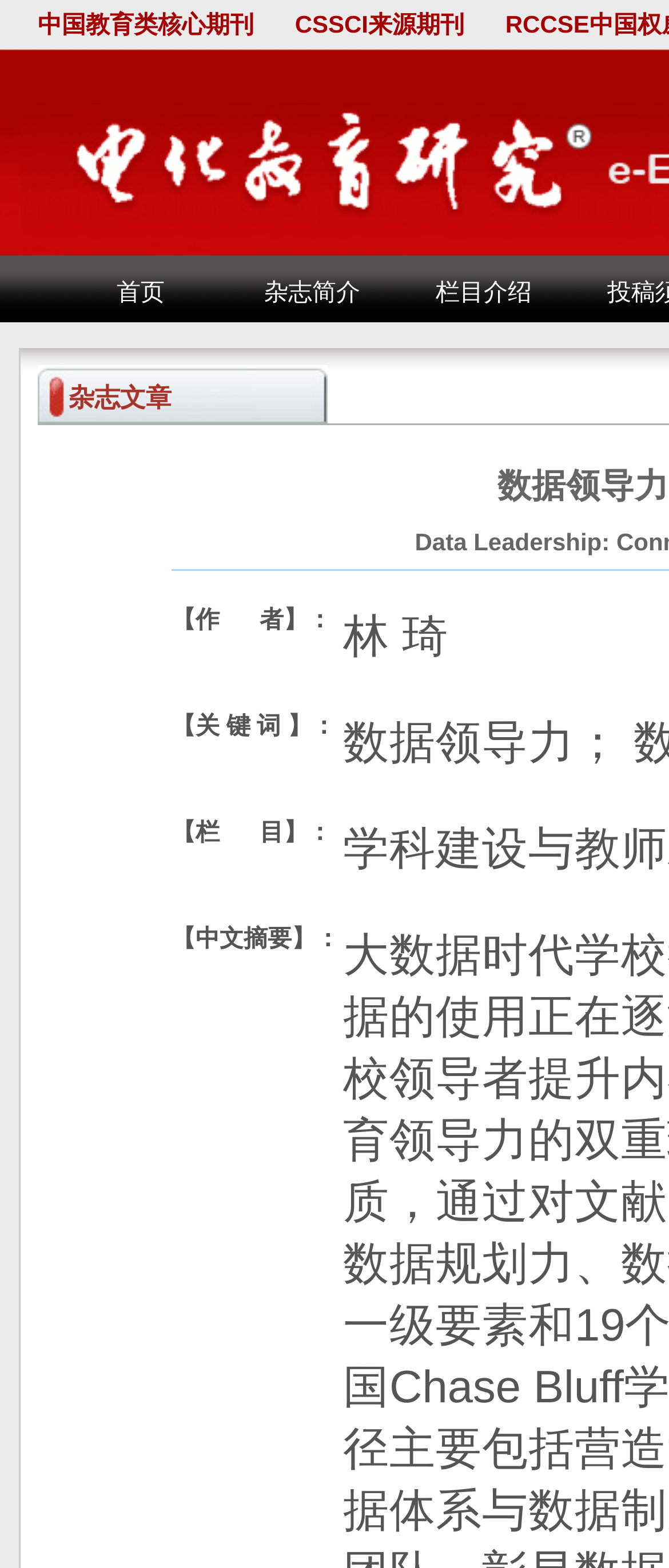How many navigation links are there?
Look at the screenshot and respond with a single word or phrase.

3